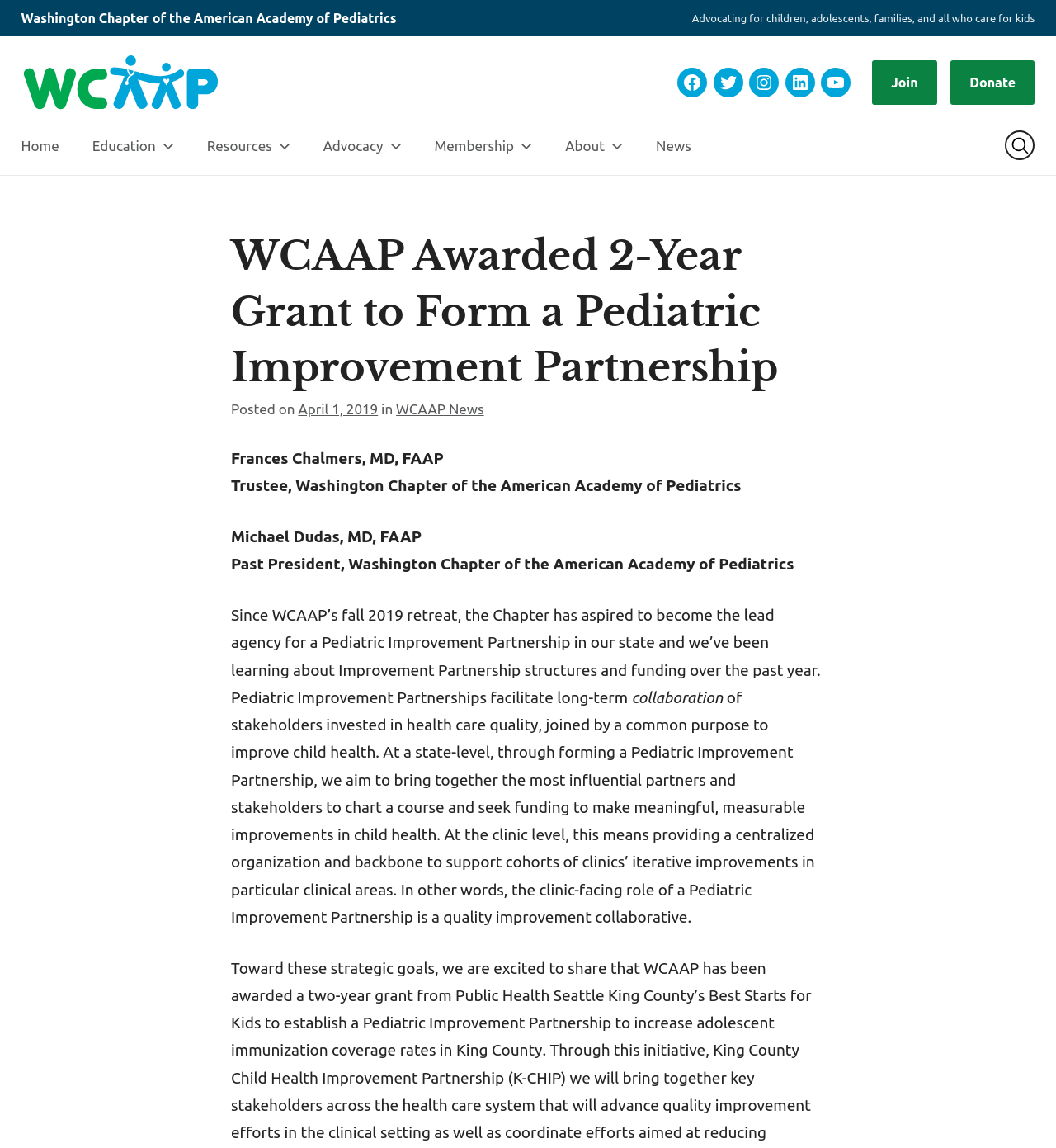Who is the Trustee of the Washington Chapter of the American Academy of Pediatrics?
Please analyze the image and answer the question with as much detail as possible.

The text mentions 'Frances Chalmers, MD, FAAP Trustee, Washington Chapter of the American Academy of Pediatrics', which indicates that Frances Chalmers is the Trustee of the Washington Chapter of the American Academy of Pediatrics.